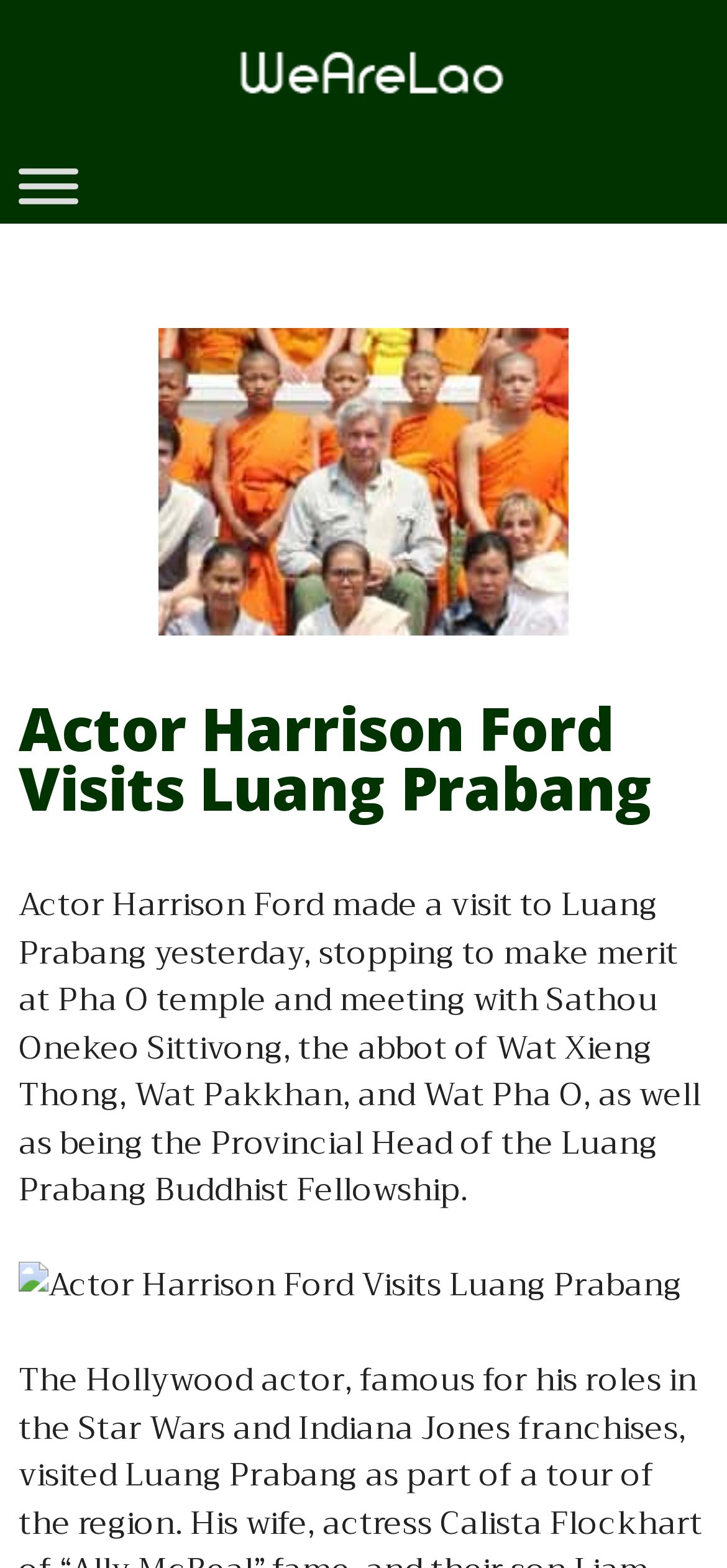Observe the image and answer the following question in detail: What is the name of the abbot Harrison Ford met?

The webpage states that Harrison Ford 'meeting with Sathou Onekeo Sittivong, the abbot of Wat Xieng Thong, Wat Pakkhan, and Wat Pha O', which indicates that the abbot's name is Sathou Onekeo Sittivong.